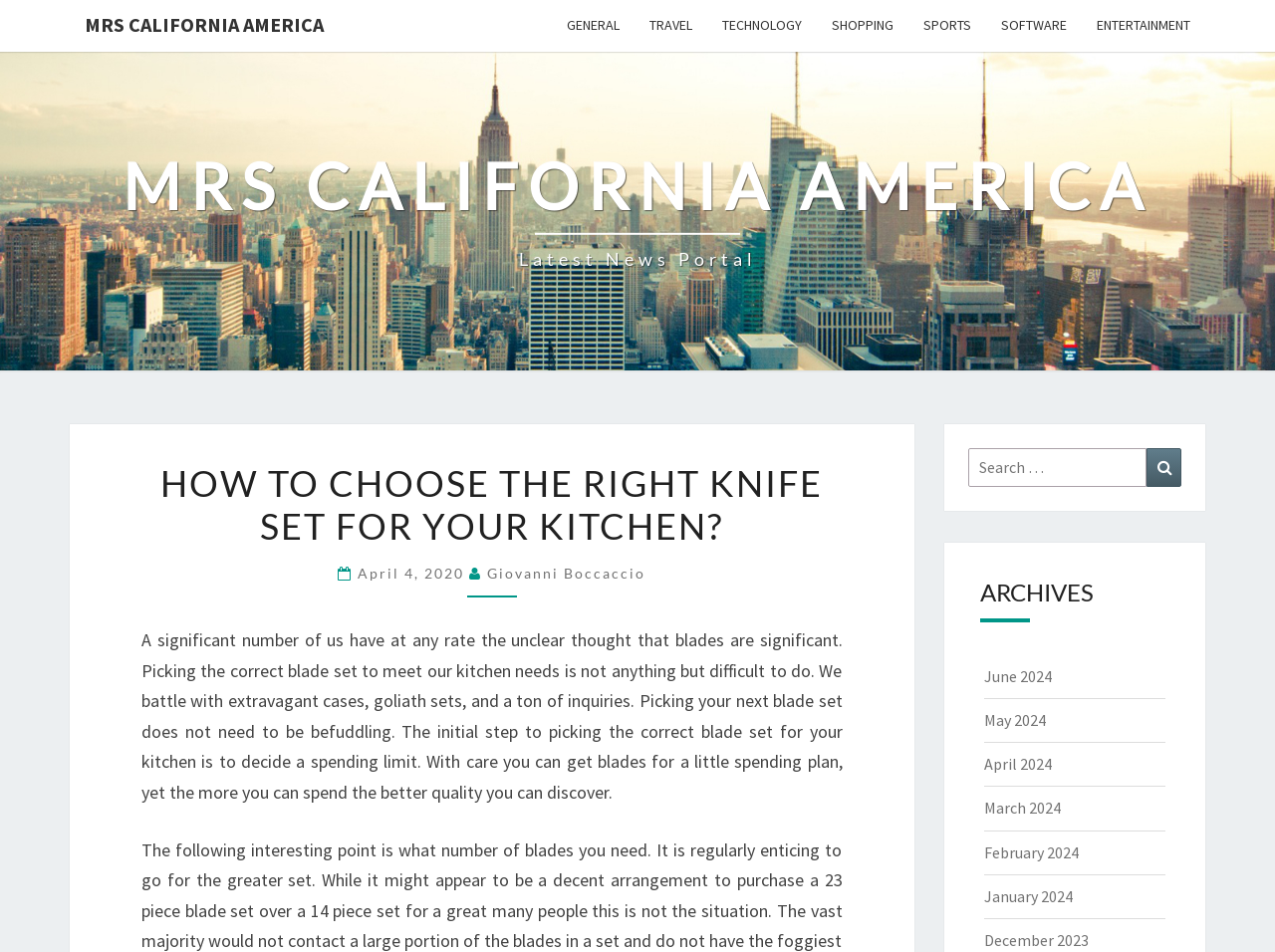What is the author of the article?
Can you provide a detailed and comprehensive answer to the question?

The author of the article can be determined by looking at the element ' April 4, 2020  Giovanni Boccaccio' which is a heading element. This element contains the name 'Giovanni Boccaccio' which is the author of the article.